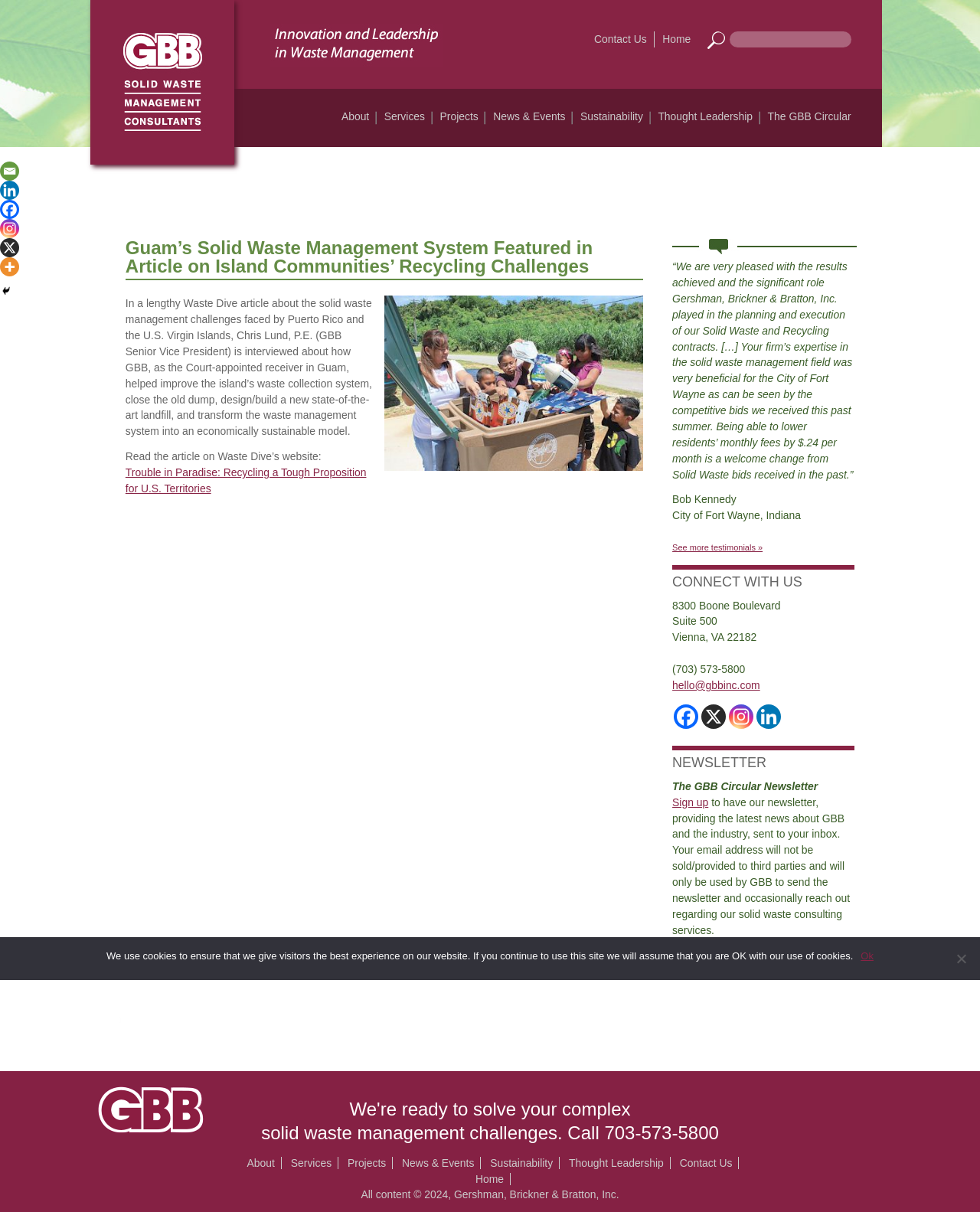Provide a one-word or one-phrase answer to the question:
What is the address of the company?

8300 Boone Boulevard, Suite 500, Vienna, VA 22182